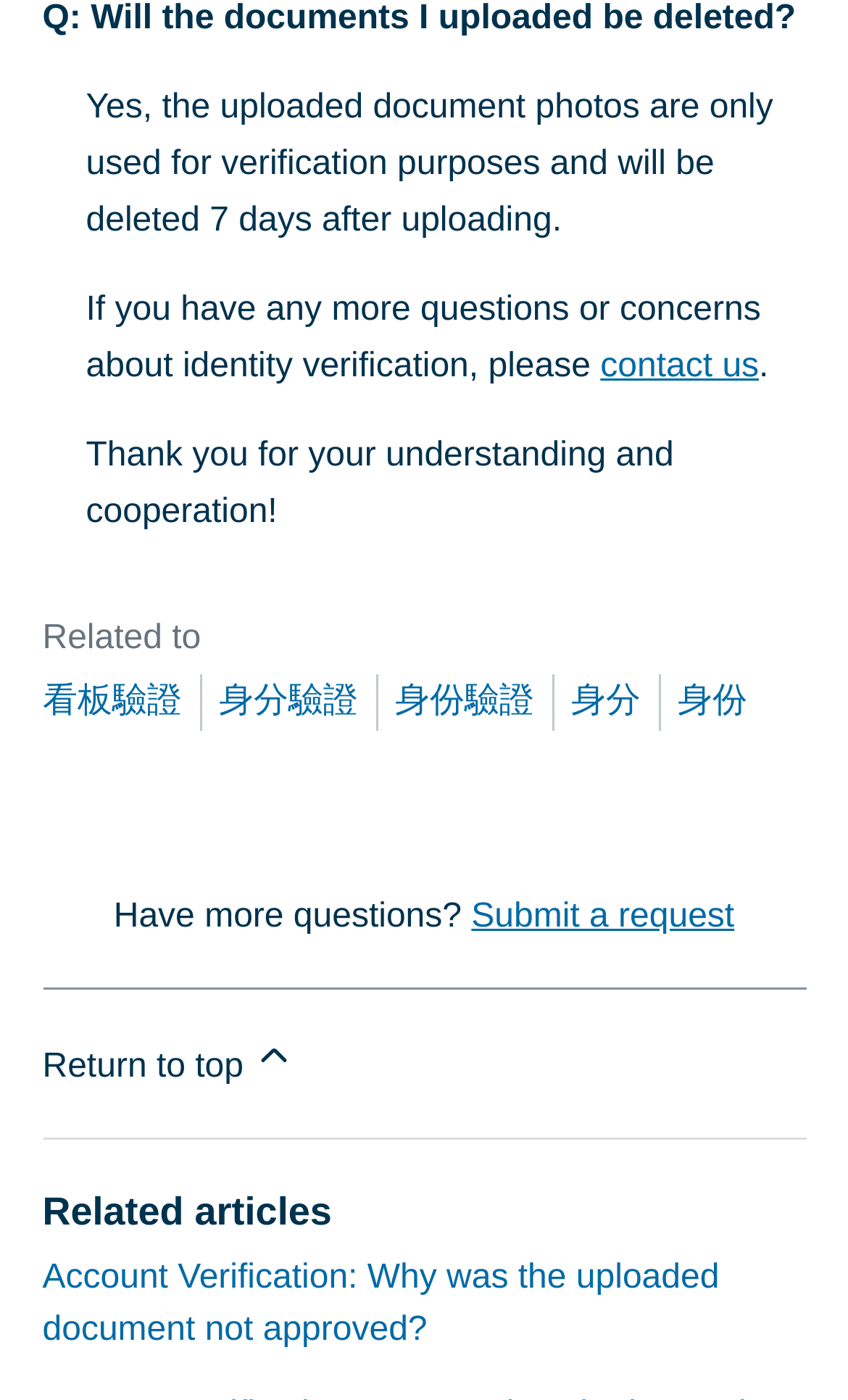Determine the bounding box coordinates for the area you should click to complete the following instruction: "contact us".

[0.708, 0.248, 0.895, 0.275]